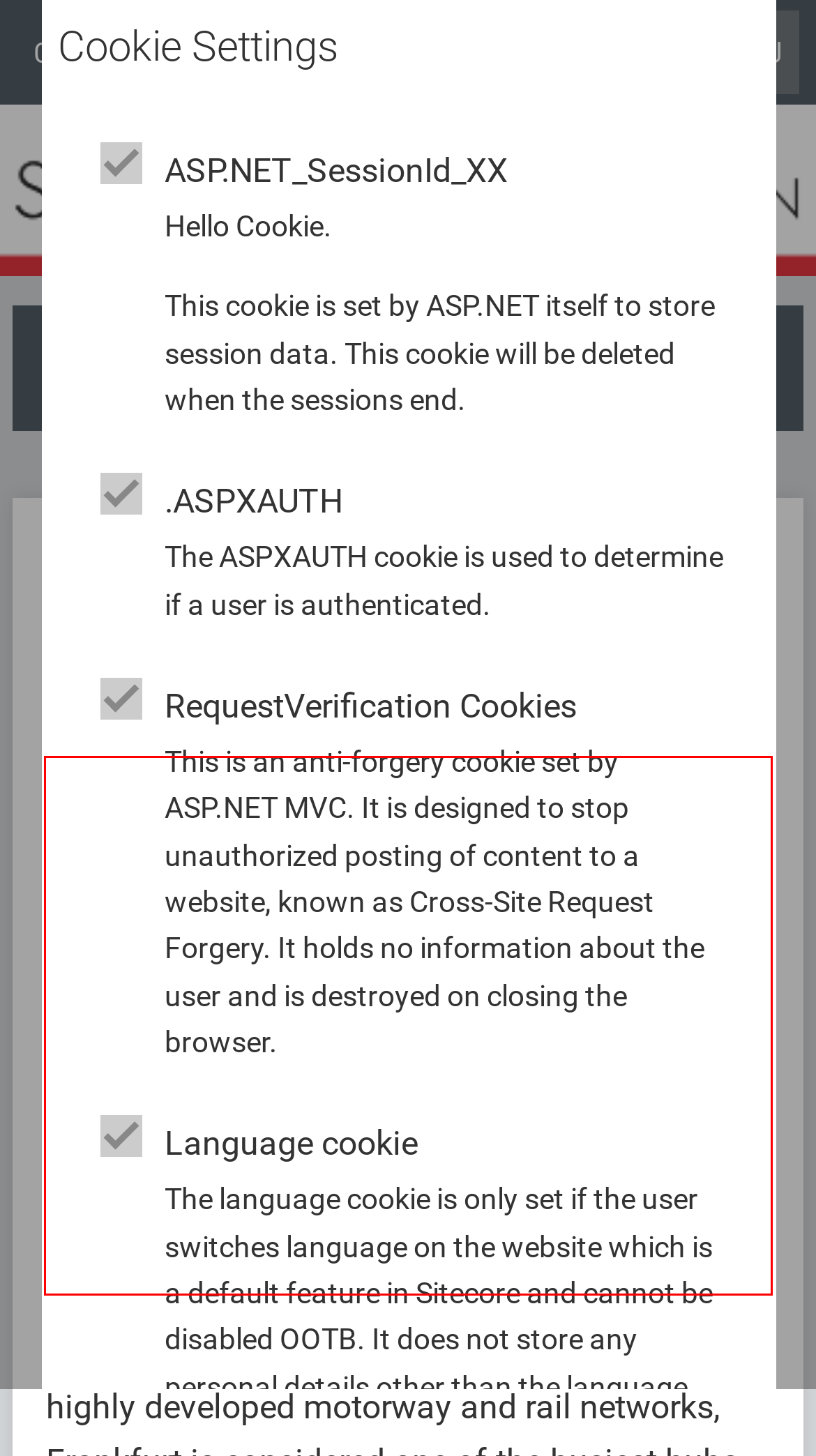Within the screenshot of a webpage, identify the red bounding box and perform OCR to capture the text content it contains.

Excellent transport connections and the central location make Frankfurt am Main and the Rhine-Main region the ideal starting point for economic exchange and ensure that companies can optimally serve all European markets from here. Thanks to excellent infrastructure, Frankfurt is not only easy to reach, but also offers very good transport connections, so that all European and international markets can be reached in the shortest possible time.